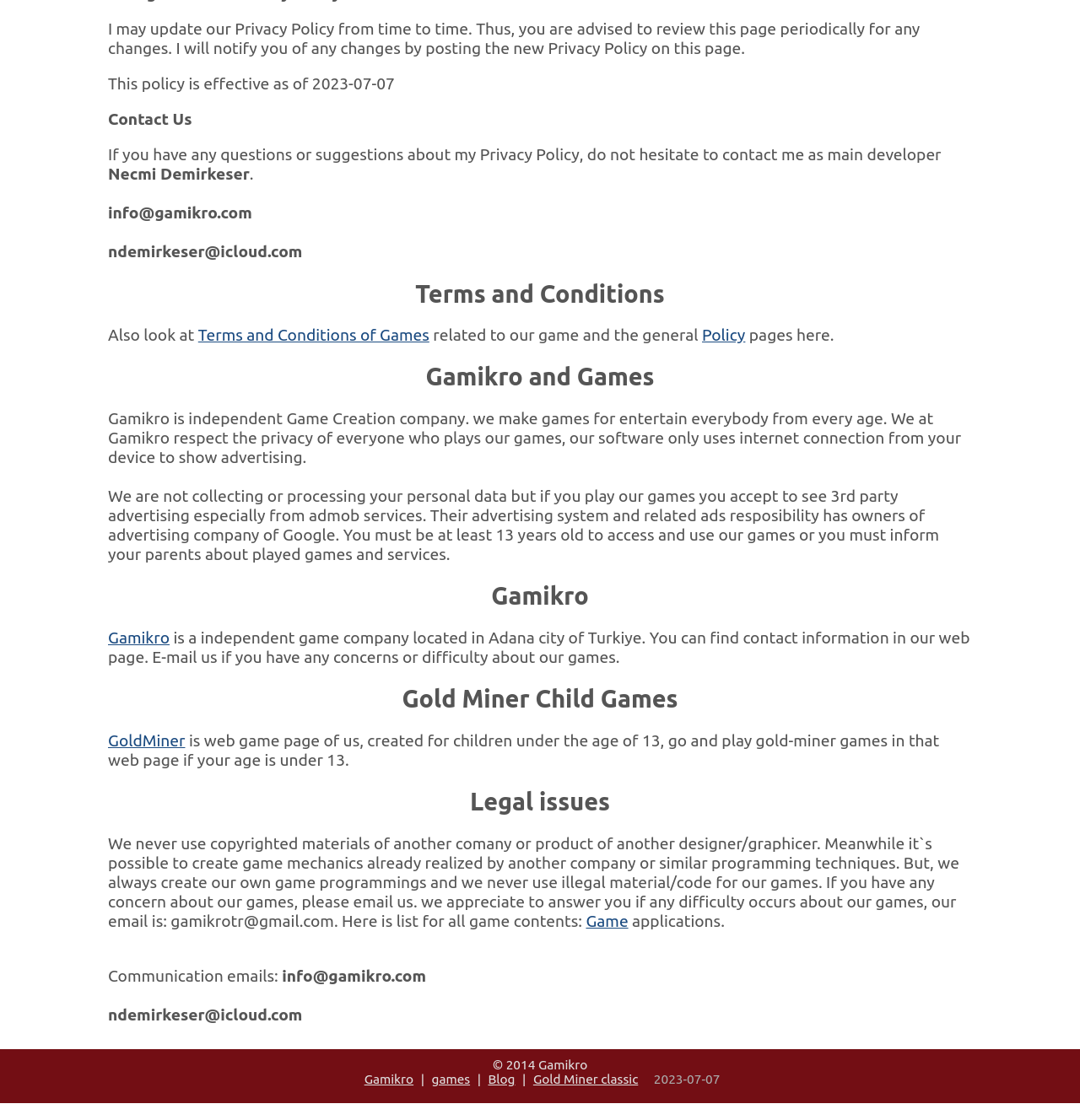Locate the bounding box for the described UI element: "games". Ensure the coordinates are four float numbers between 0 and 1, formatted as [left, top, right, bottom].

[0.4, 0.957, 0.435, 0.97]